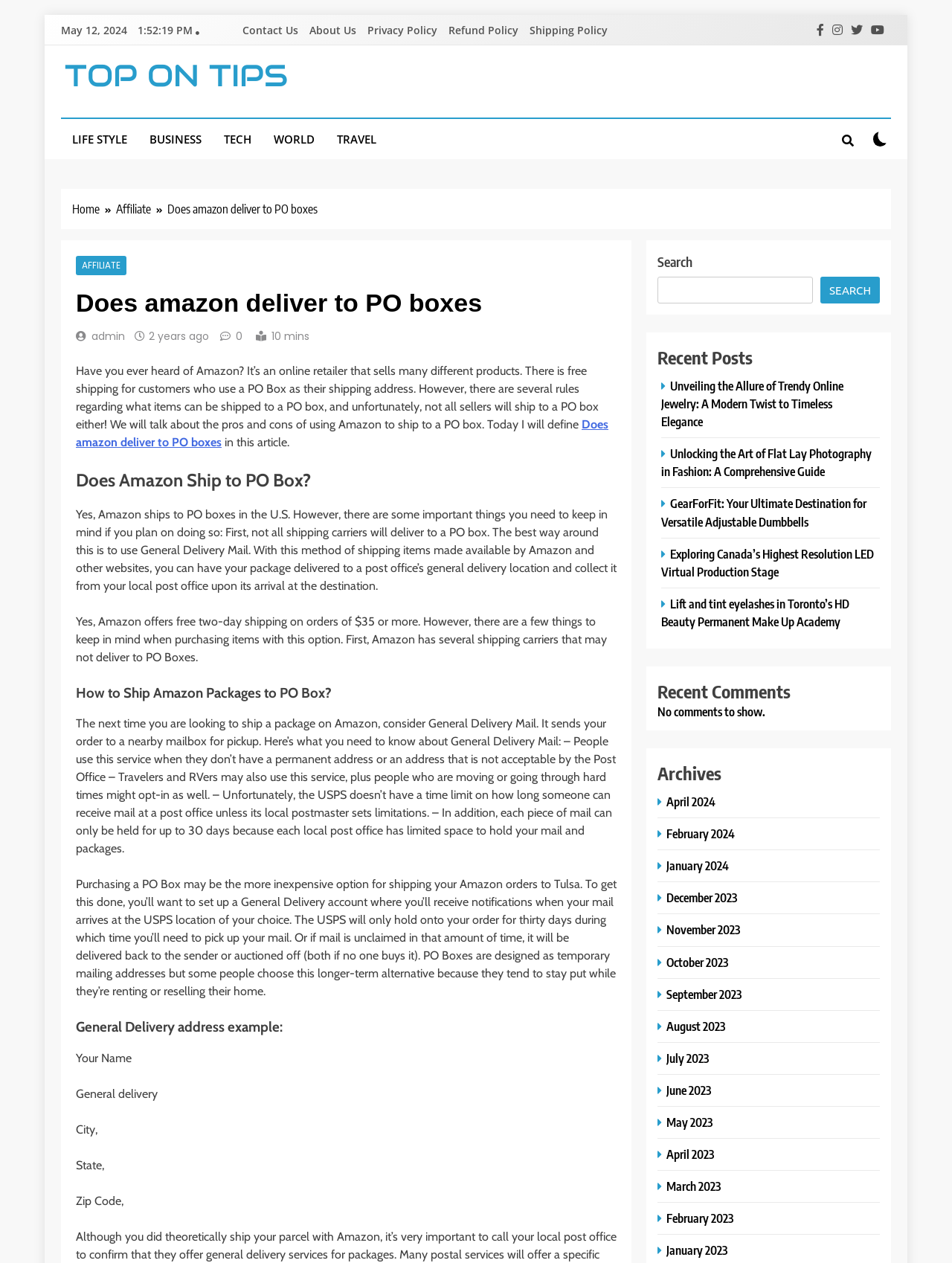Please find the bounding box coordinates of the clickable region needed to complete the following instruction: "Search for something". The bounding box coordinates must consist of four float numbers between 0 and 1, i.e., [left, top, right, bottom].

[0.691, 0.219, 0.854, 0.24]